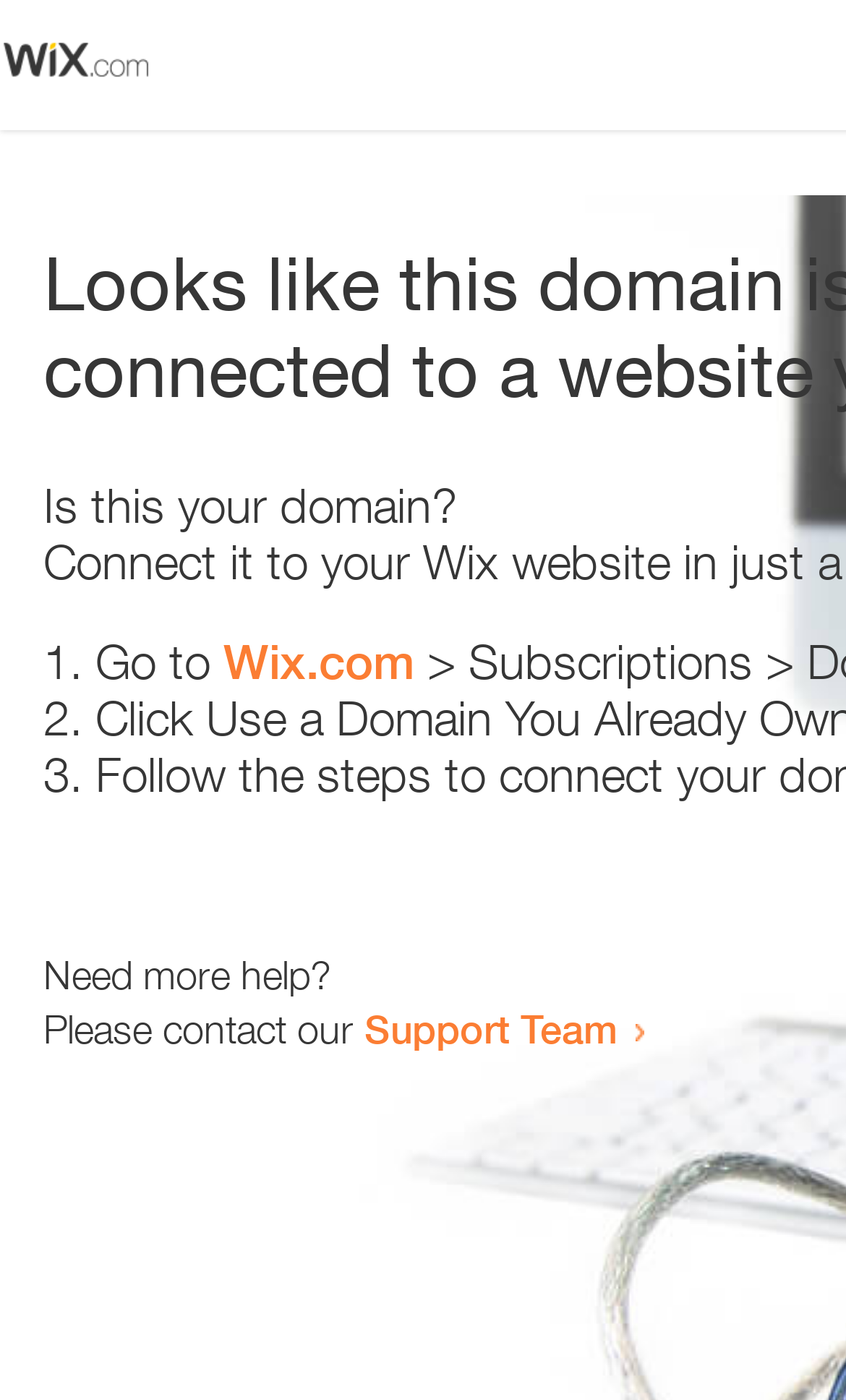Illustrate the webpage thoroughly, mentioning all important details.

The webpage appears to be an error page, with a small image at the top left corner. Below the image, there is a question "Is this your domain?" in a prominent position. 

To the right of the question, there is a numbered list with three items. The first item starts with "1." and suggests going to "Wix.com". The second item starts with "2." and the third item starts with "3.", but their contents are not specified. 

Further down the page, there is a message "Need more help?" followed by a sentence "Please contact our Support Team" with a link to the Support Team.